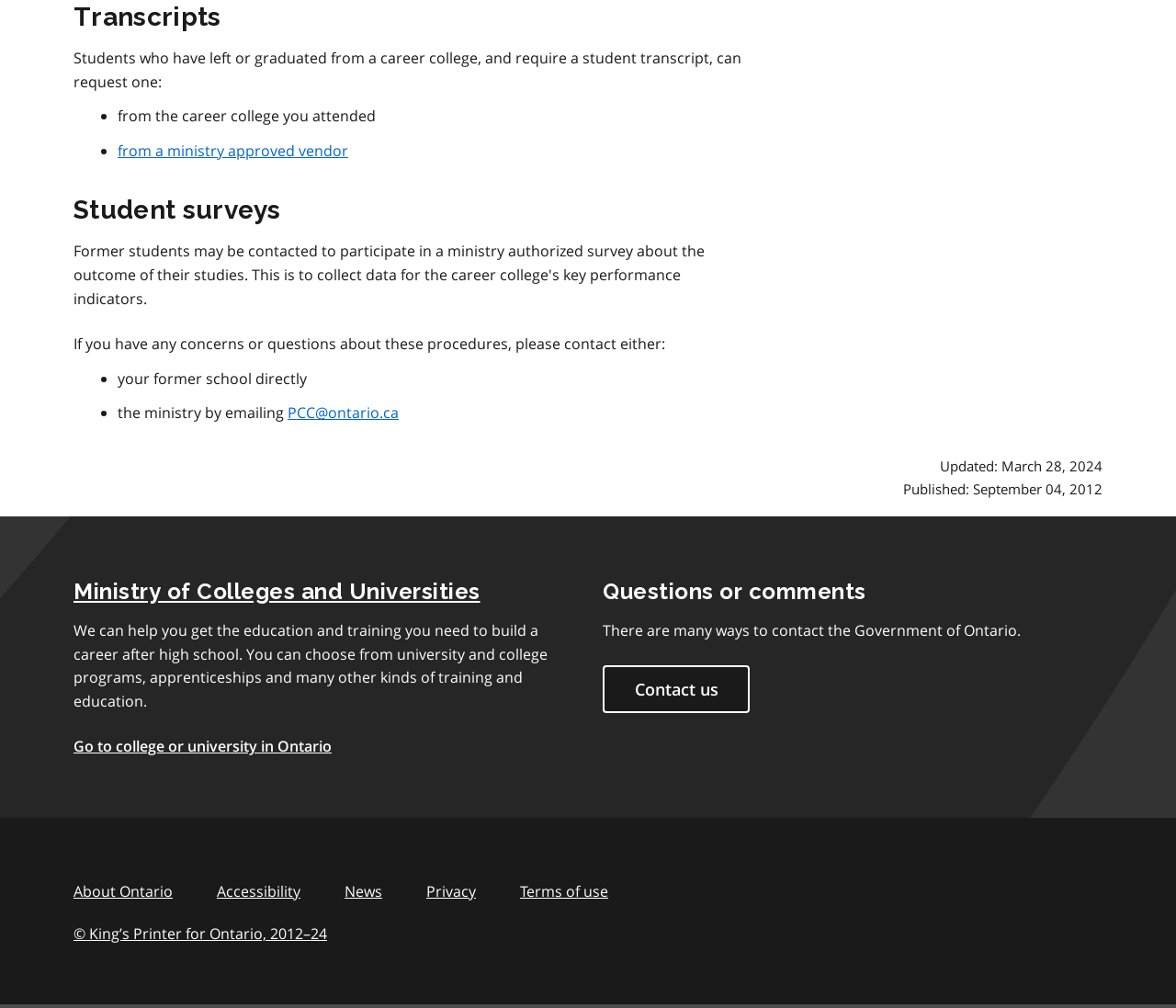Find the bounding box coordinates of the element to click in order to complete the given instruction: "contact the ministry."

[0.245, 0.4, 0.339, 0.42]